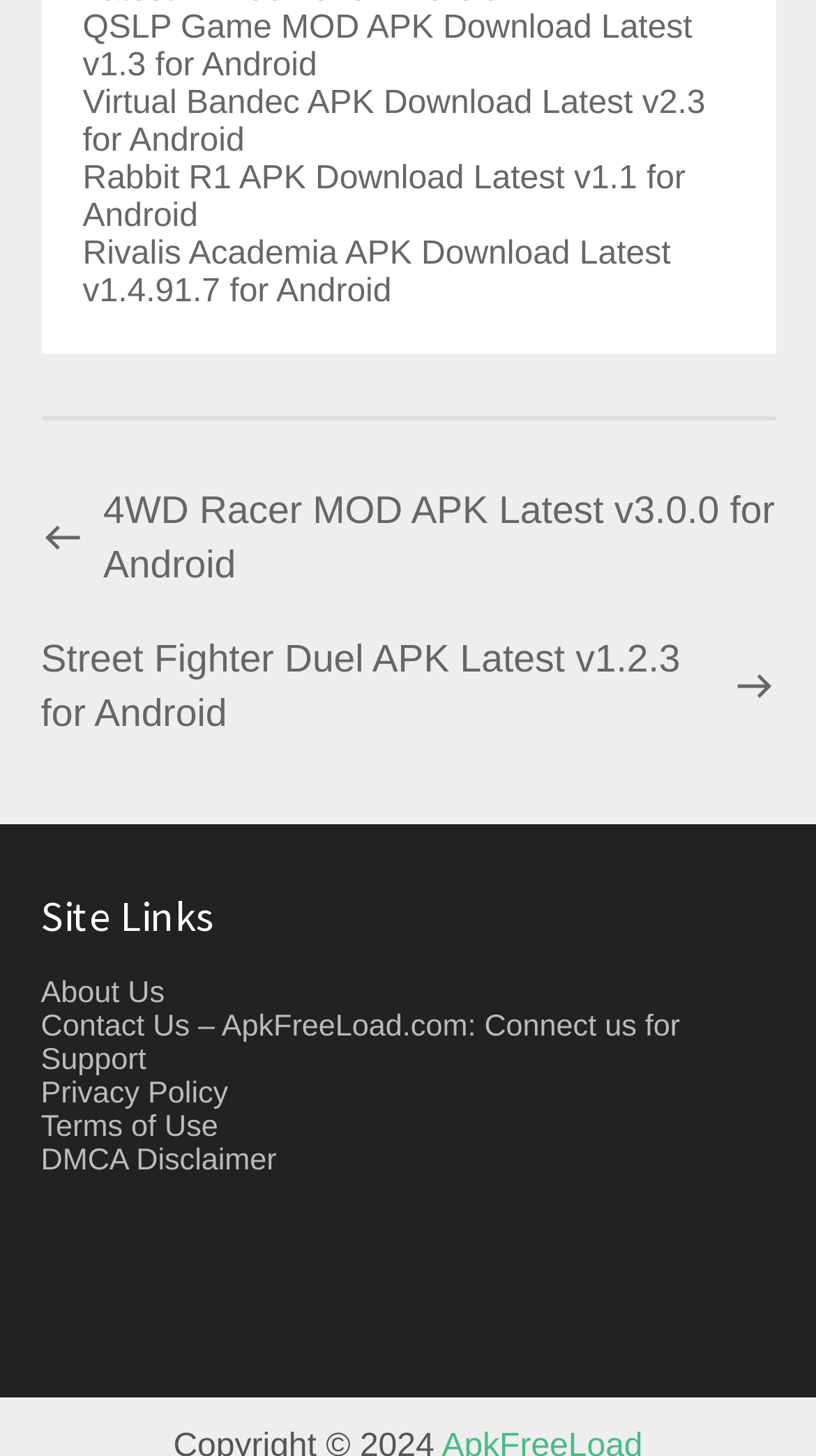Provide your answer in a single word or phrase: 
How many site links are there under 'Site Links'?

5